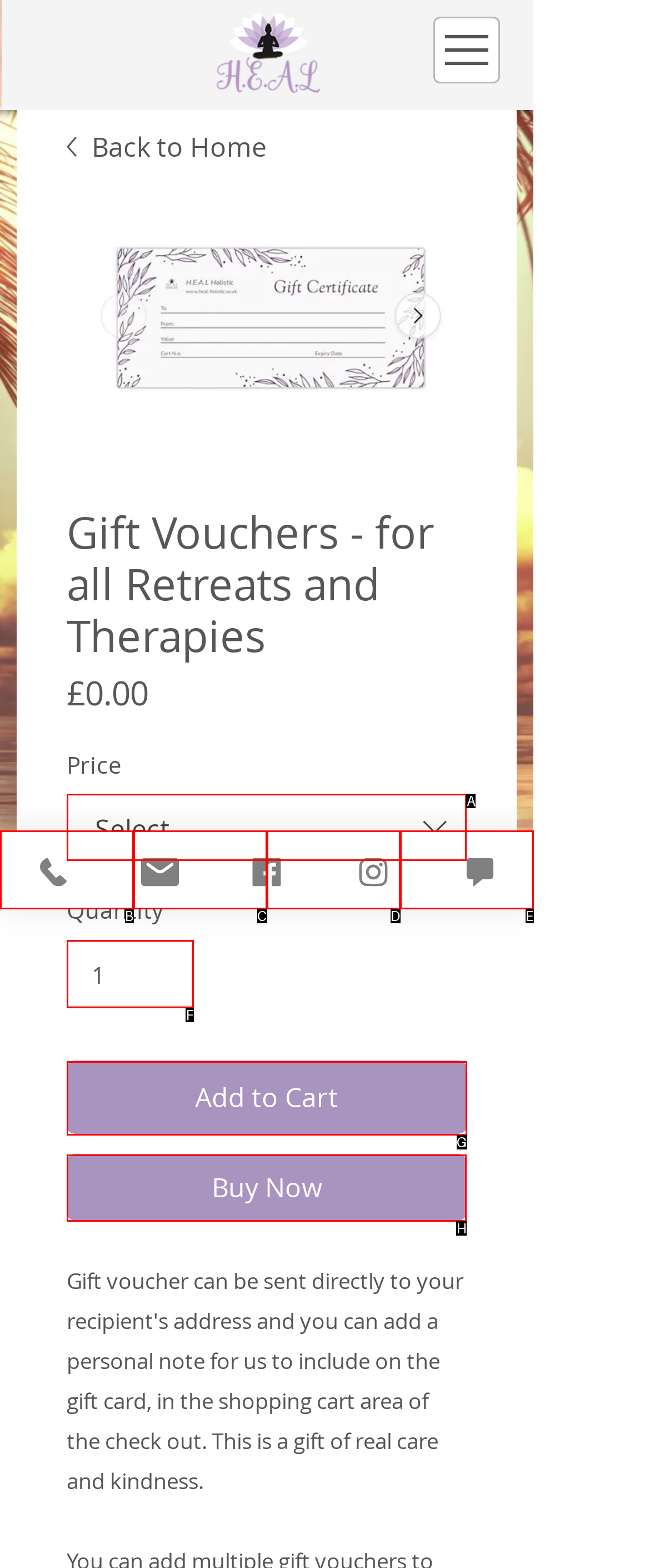Tell me which one HTML element I should click to complete the following task: Add to cart Answer with the option's letter from the given choices directly.

G